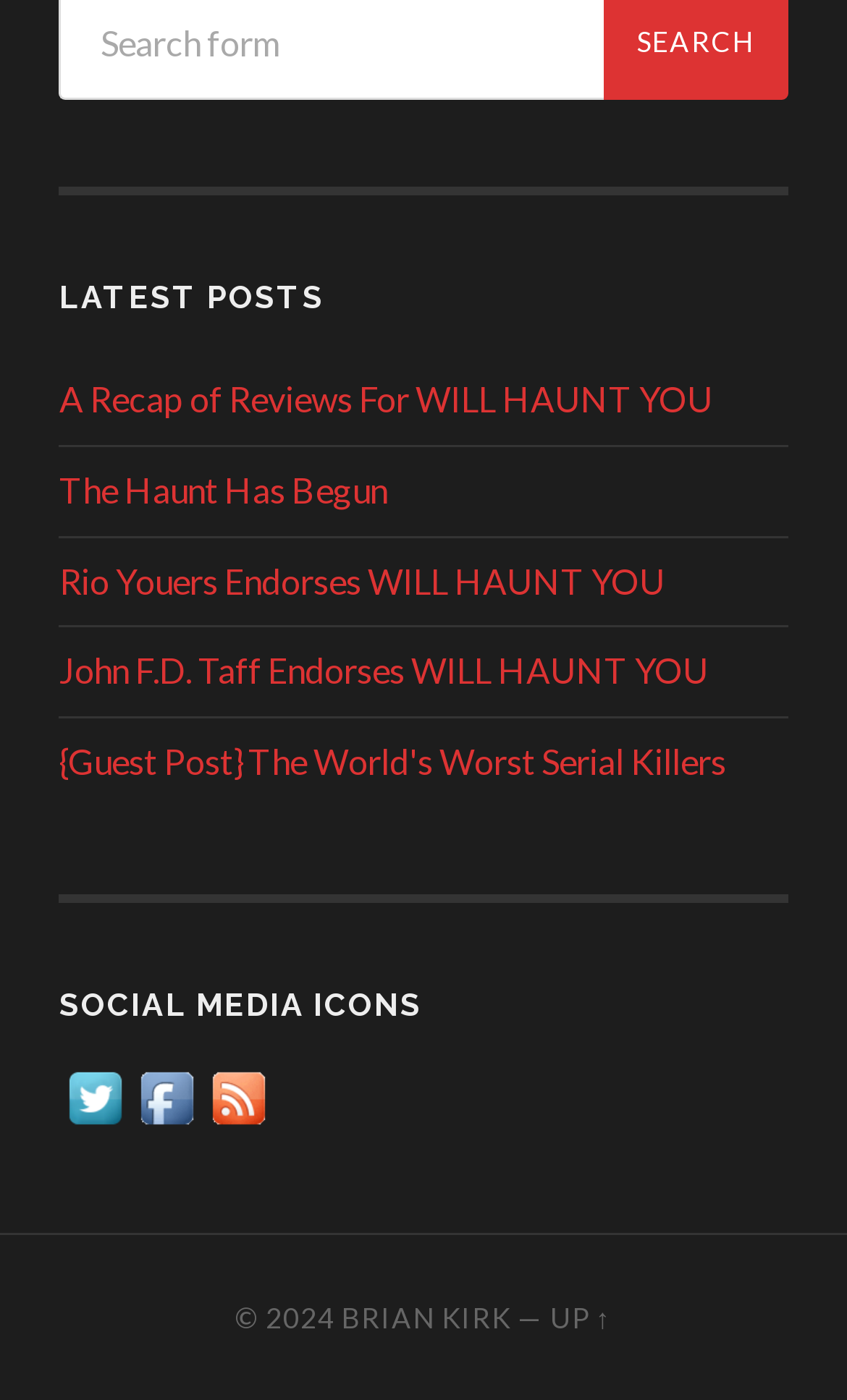Using details from the image, please answer the following question comprehensively:
What is the purpose of the 'UP ↑' link?

I looked at the link element at the bottom of the webpage, which has the text 'UP ↑', and determined that the purpose of this link is to allow users to go back to the top of the webpage.